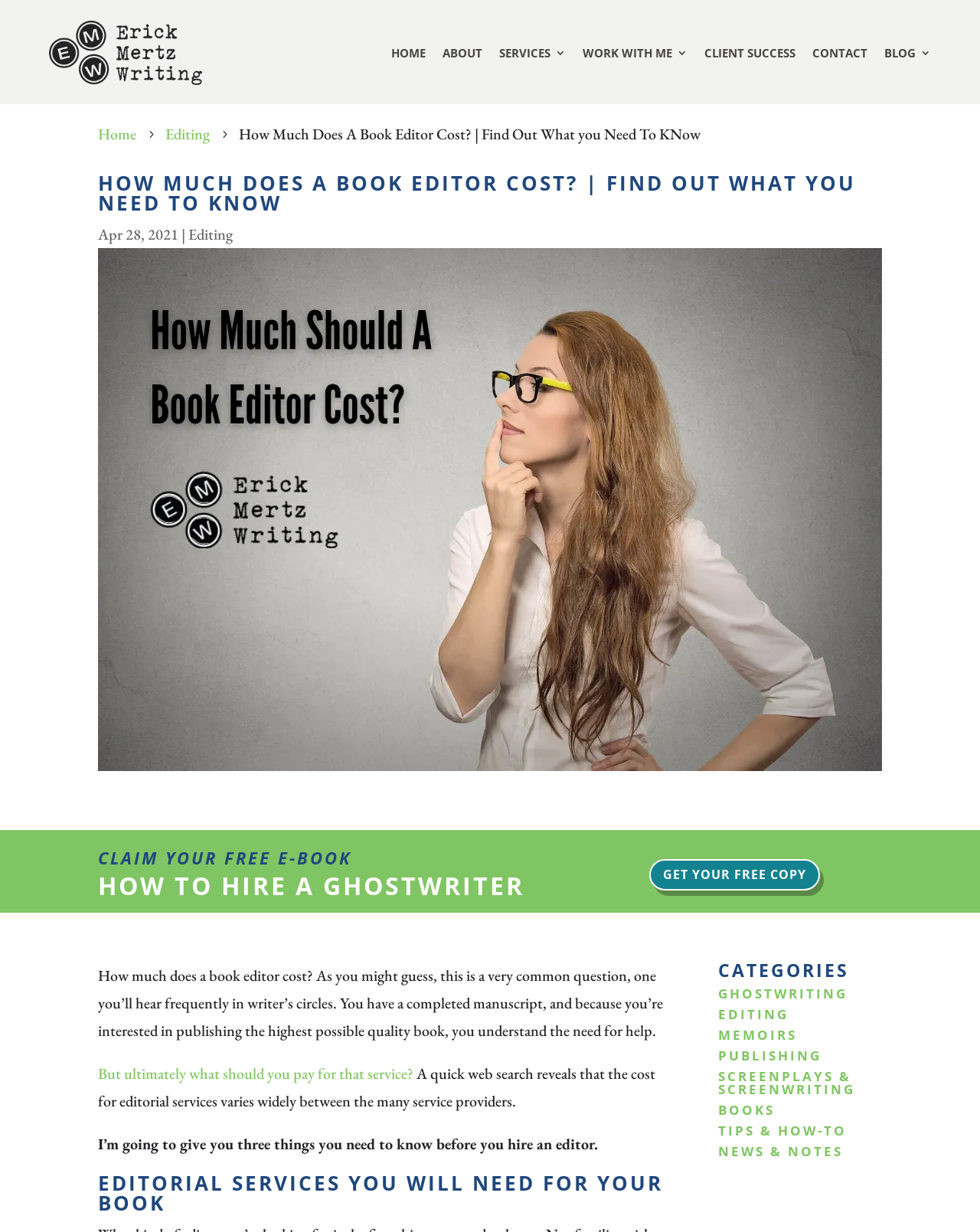Answer with a single word or phrase: 
What is the name of the logo in the top left corner?

Erick Mertz Writing Logo